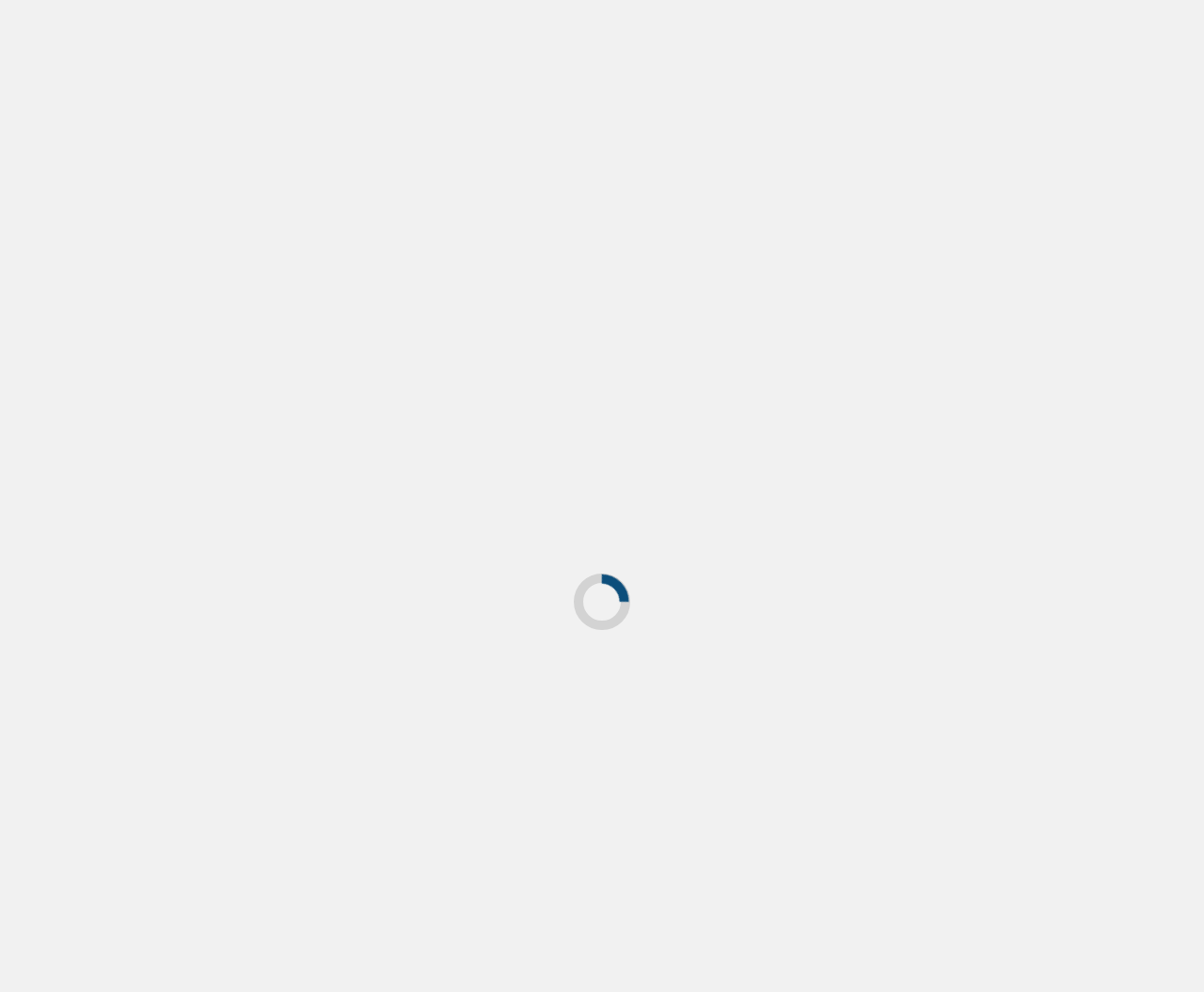Pinpoint the bounding box coordinates of the area that must be clicked to complete this instruction: "Click on the 'Finance' link".

[0.128, 0.0, 0.175, 0.043]